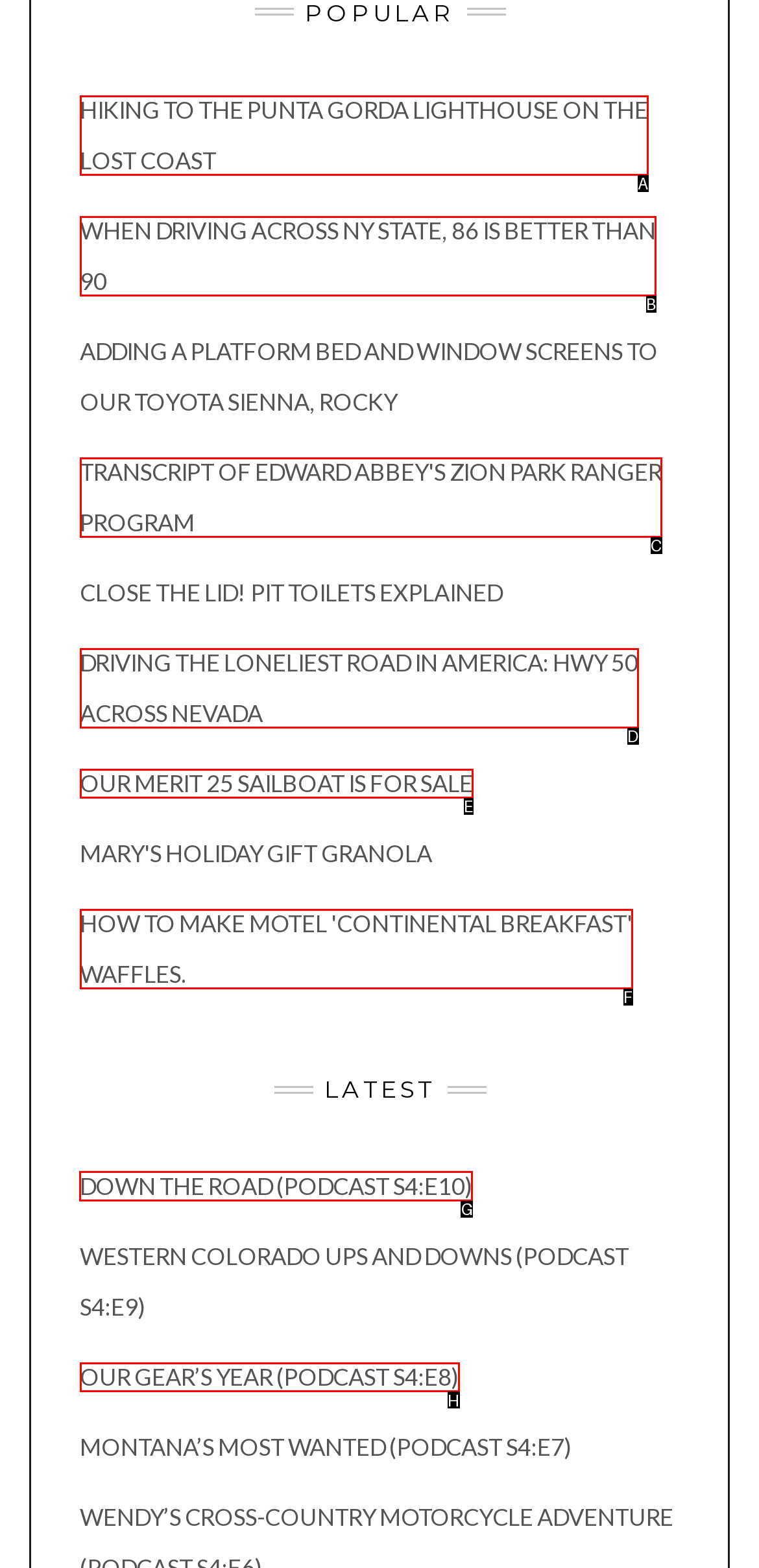Determine the HTML element to click for the instruction: Listen to the Down the Road podcast.
Answer with the letter corresponding to the correct choice from the provided options.

G